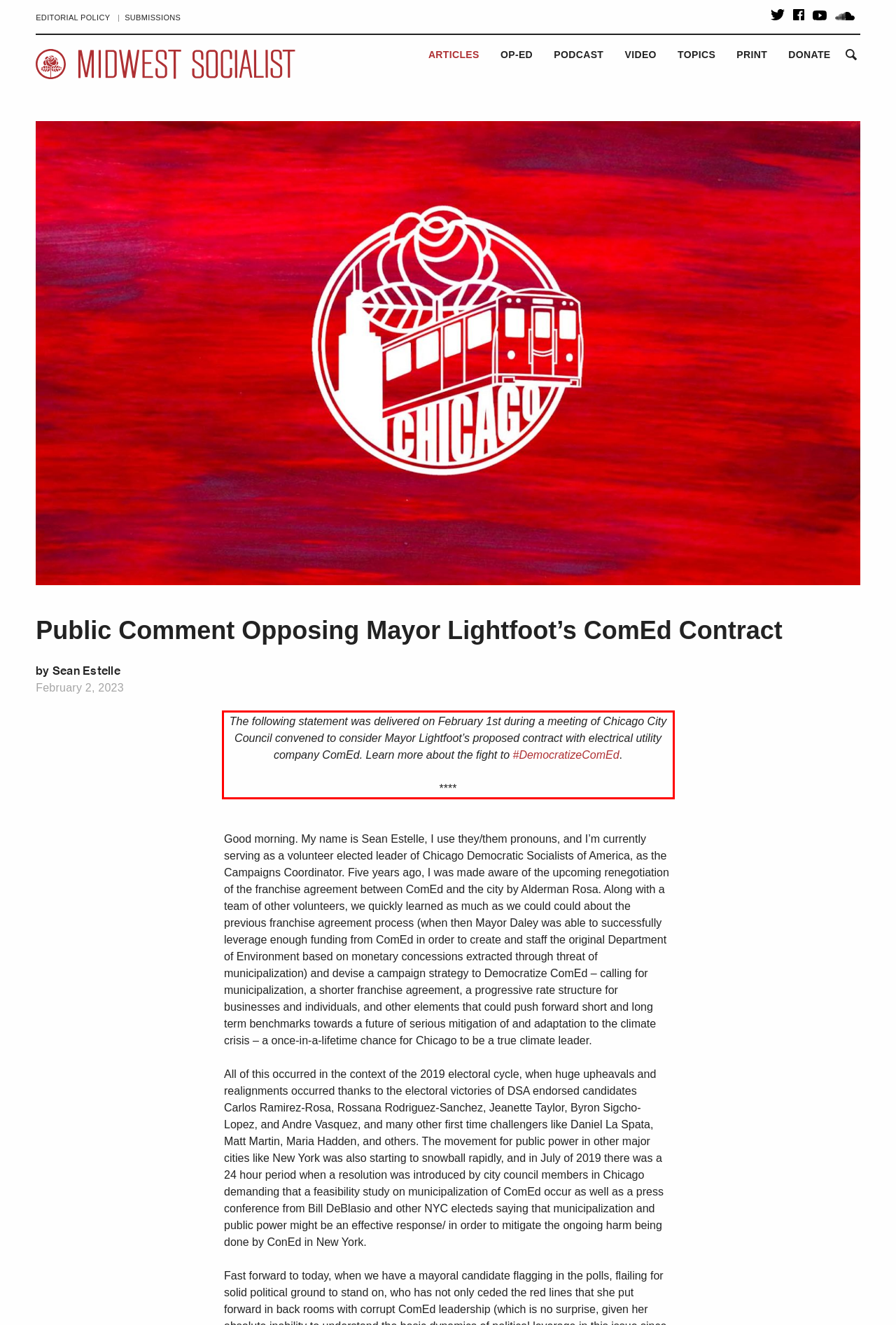Please analyze the provided webpage screenshot and perform OCR to extract the text content from the red rectangle bounding box.

The following statement was delivered on February 1st during a meeting of Chicago City Council convened to consider Mayor Lightfoot’s proposed contract with electrical utility company ComEd. Learn more about the fight to #DemocratizeComEd. ****